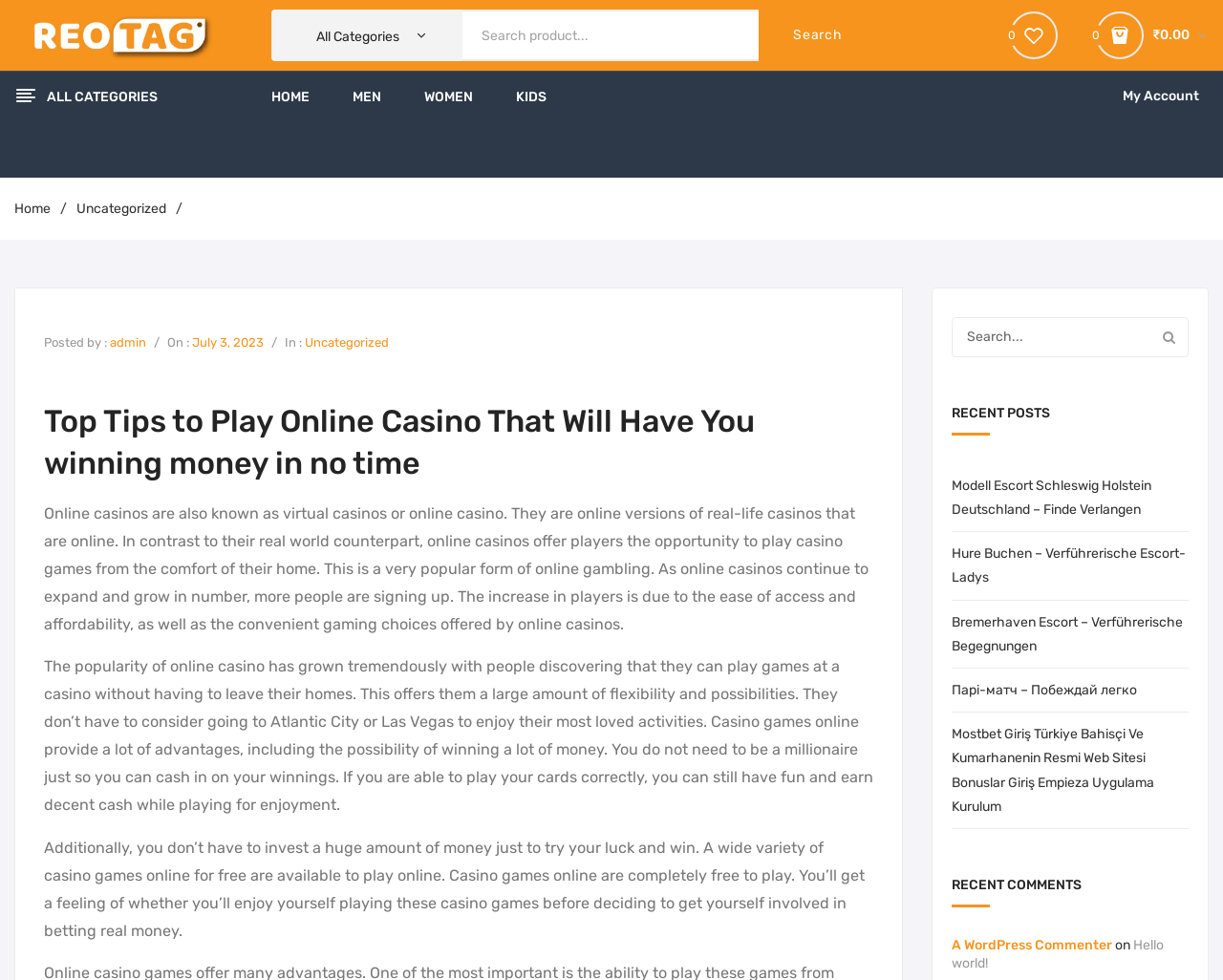Determine the bounding box coordinates of the region that needs to be clicked to achieve the task: "View 4e archives".

None